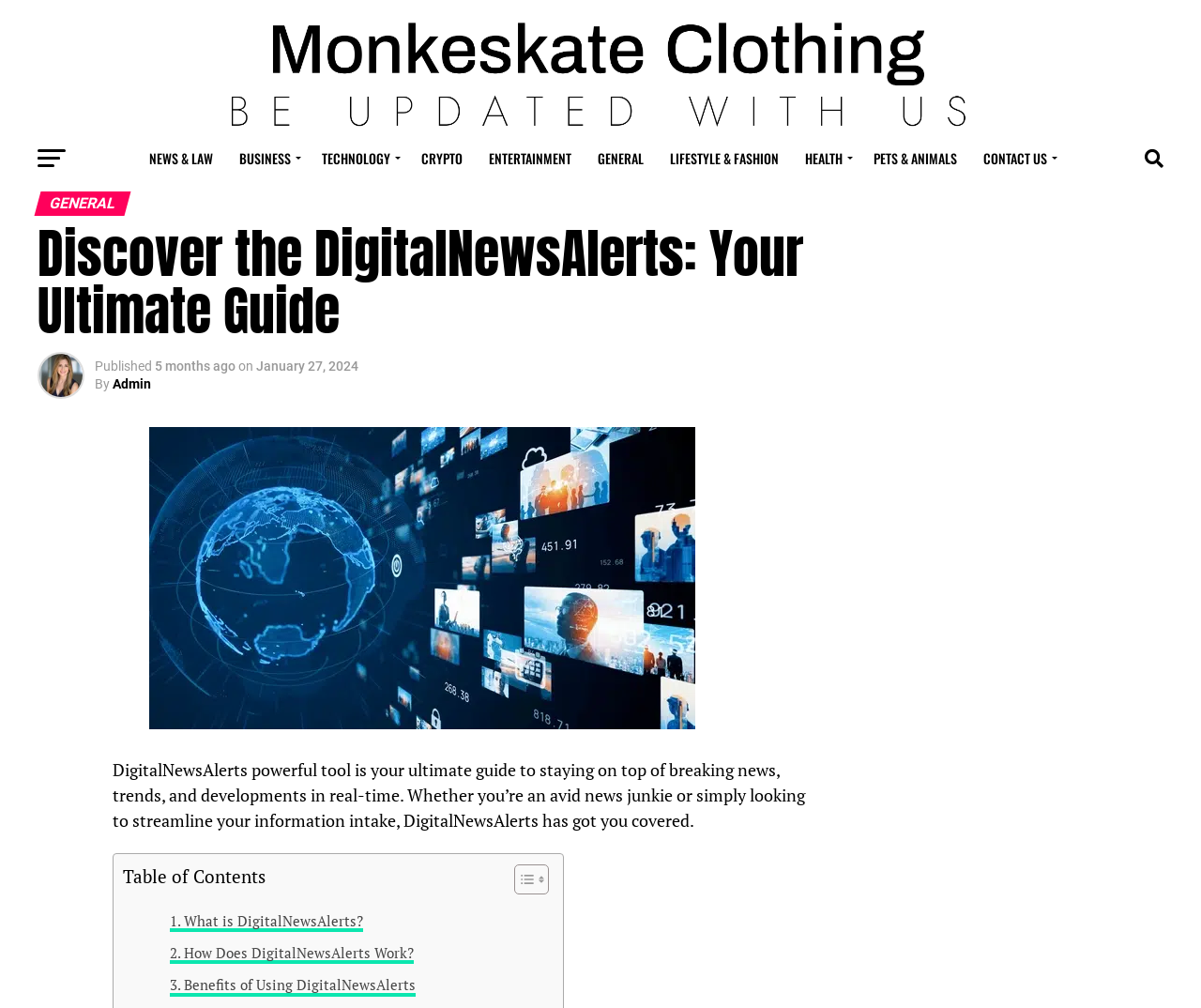Locate and extract the text of the main heading on the webpage.

Discover the DigitalNewsAlerts: Your Ultimate Guide